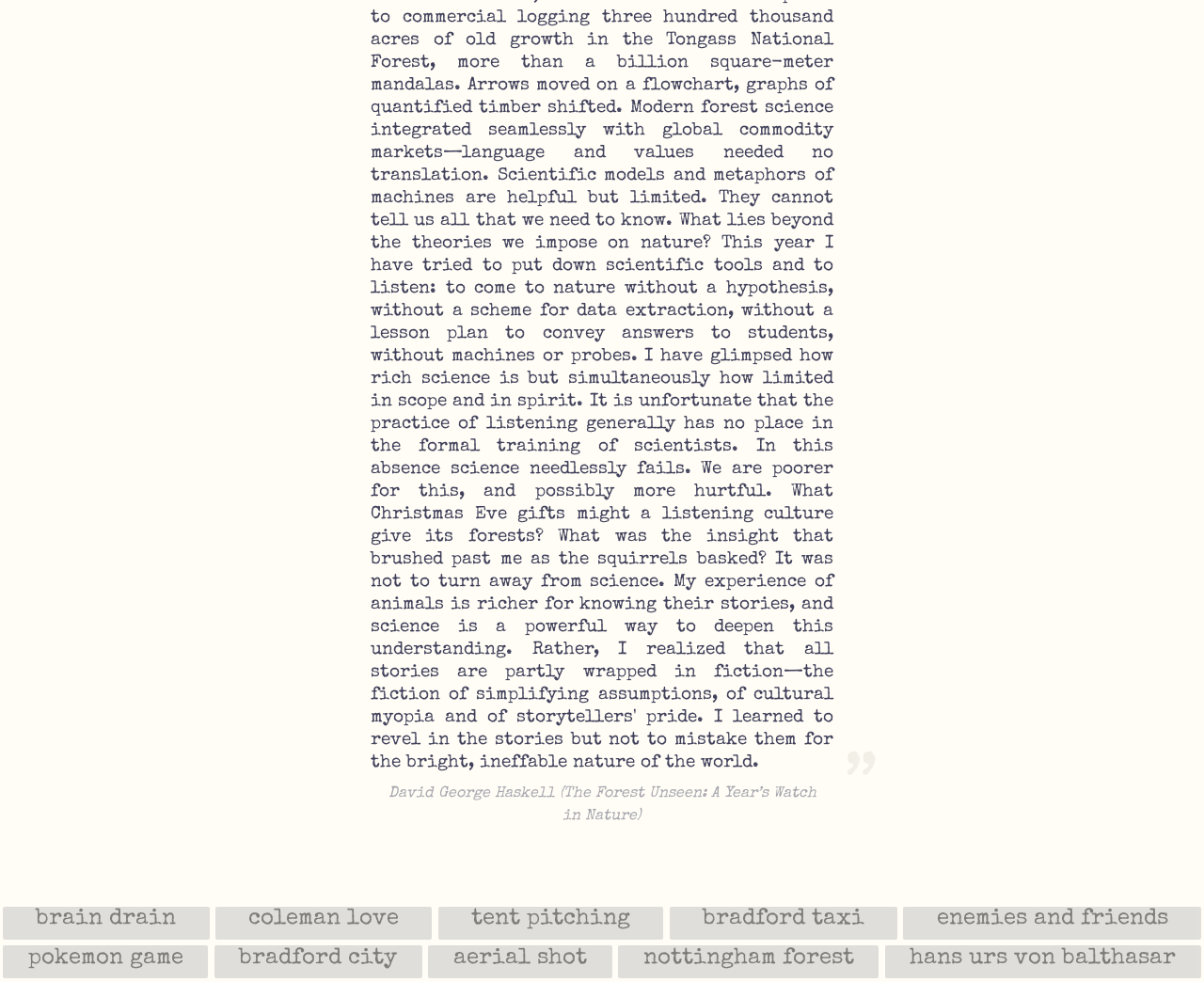Could you indicate the bounding box coordinates of the region to click in order to complete this instruction: "check 'nottingham forest'".

[0.513, 0.963, 0.73, 0.996]